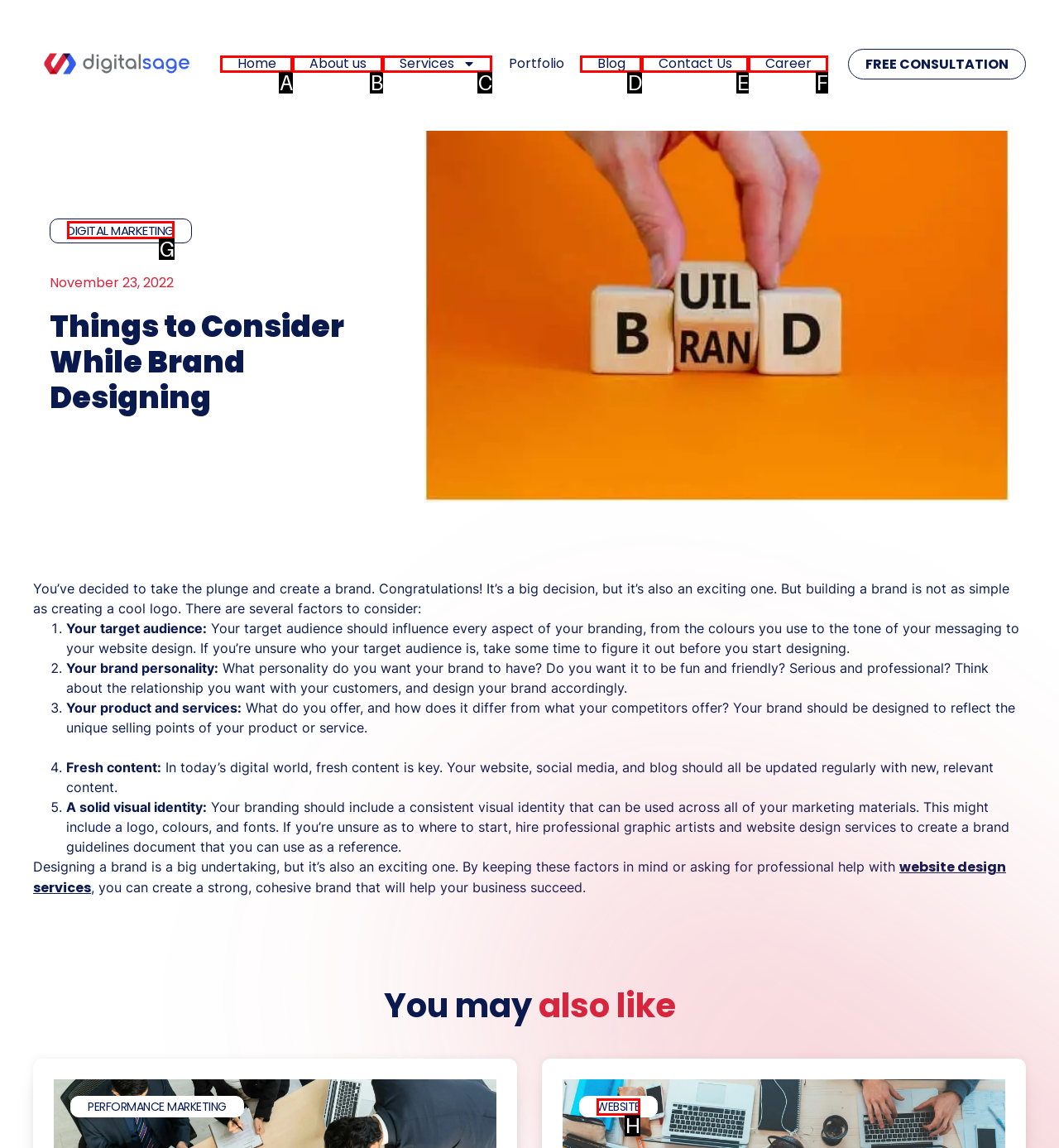Tell me which one HTML element best matches the description: Digital Marketing Answer with the option's letter from the given choices directly.

G